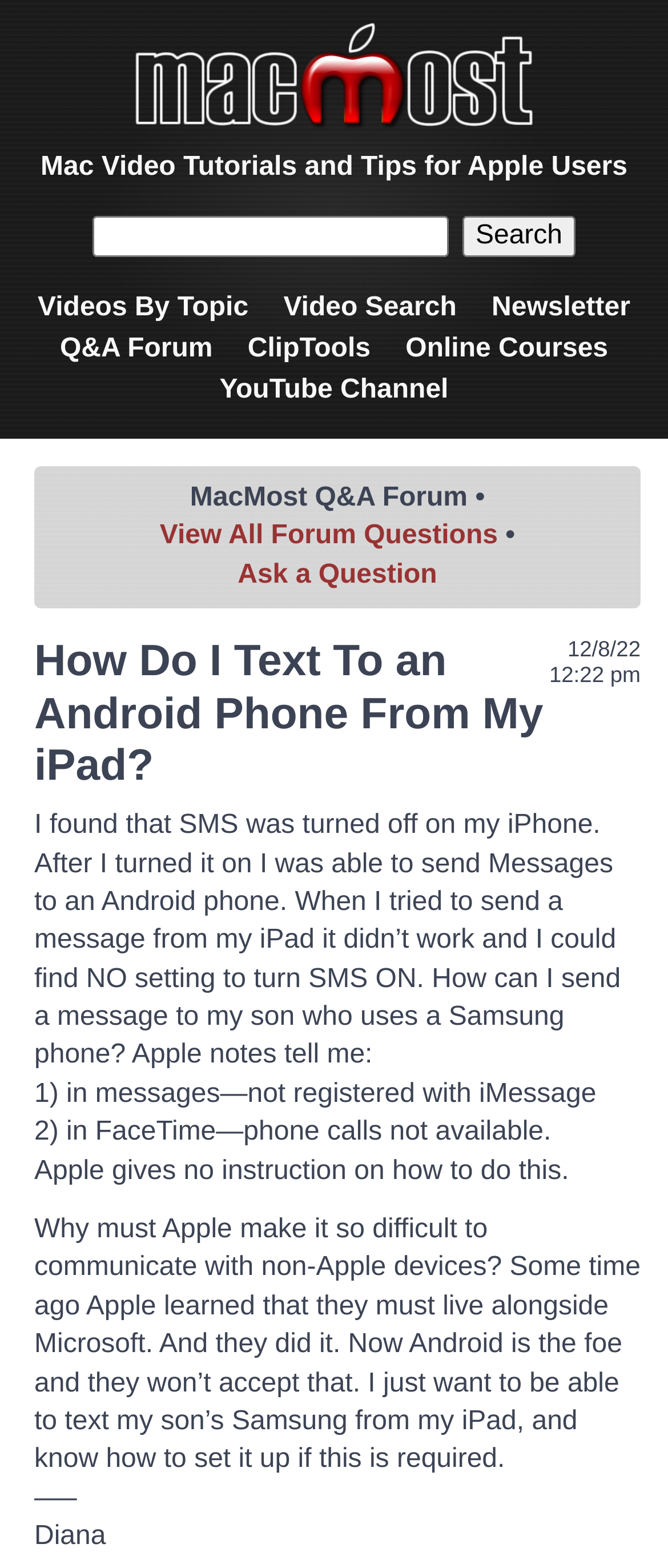Could you determine the bounding box coordinates of the clickable element to complete the instruction: "Search for a topic"? Provide the coordinates as four float numbers between 0 and 1, i.e., [left, top, right, bottom].

[0.138, 0.137, 0.671, 0.164]